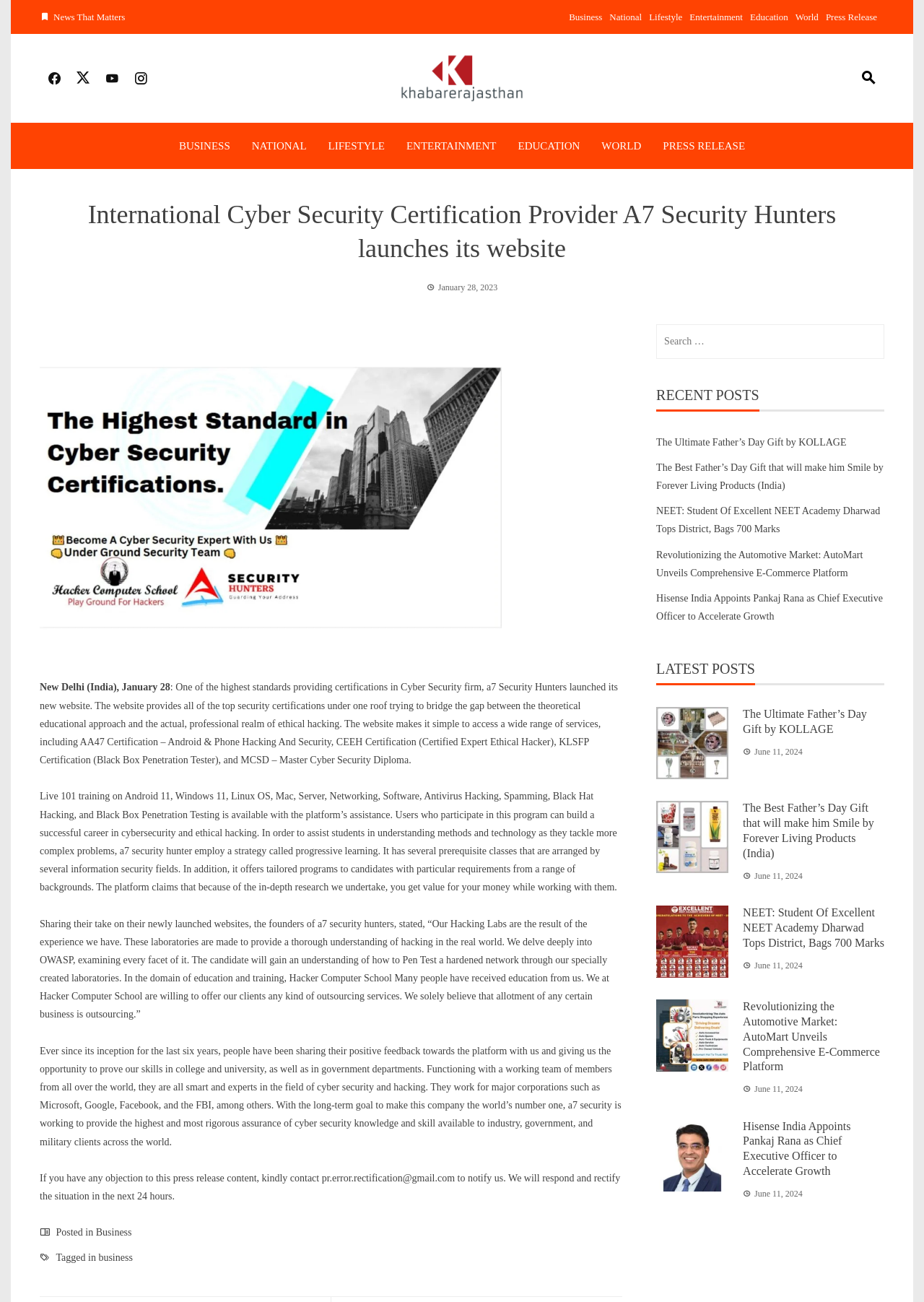What is the email address to contact for rectifying any objection to the press release content?
Provide a thorough and detailed answer to the question.

The answer can be found at the end of the article section of the webpage, where it is mentioned that 'If you have any objection to this press release content, kindly contact pr.error.rectification@gmail.com to notify us.'